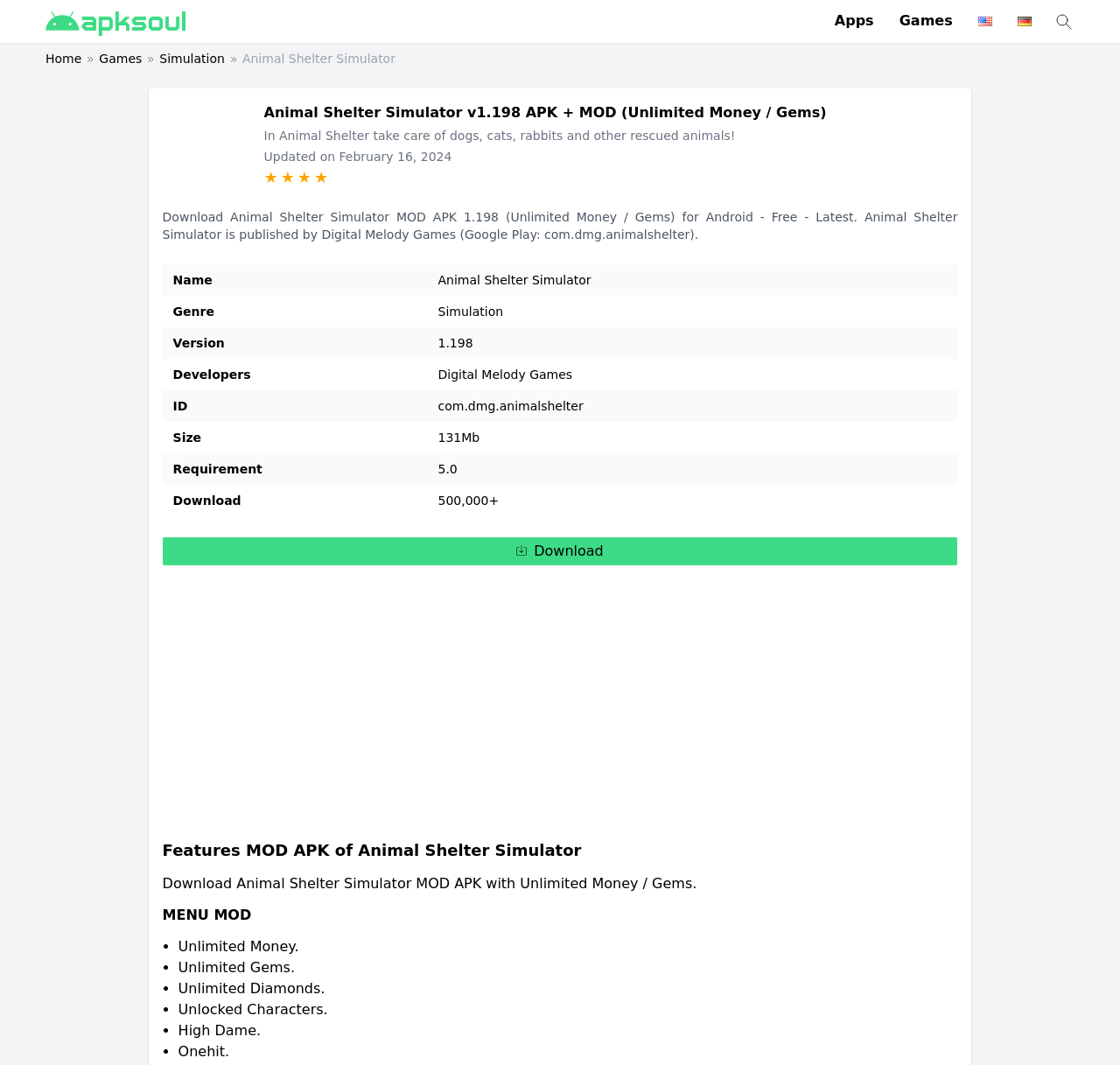Indicate the bounding box coordinates of the clickable region to achieve the following instruction: "Search for something."

[0.941, 0.01, 0.959, 0.03]